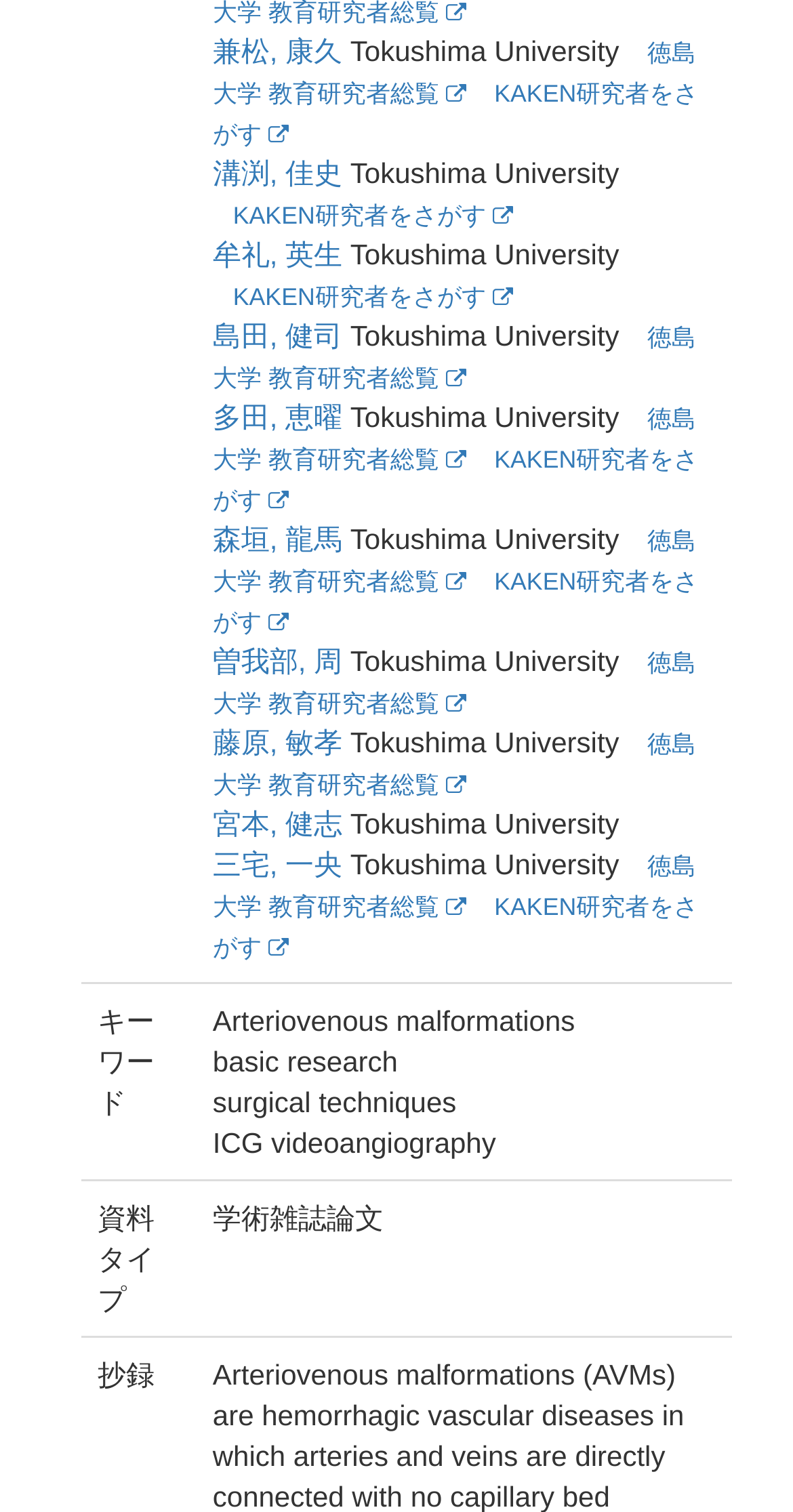Find the bounding box coordinates for the area that should be clicked to accomplish the instruction: "Search for a researcher".

[0.268, 0.025, 0.878, 0.071]